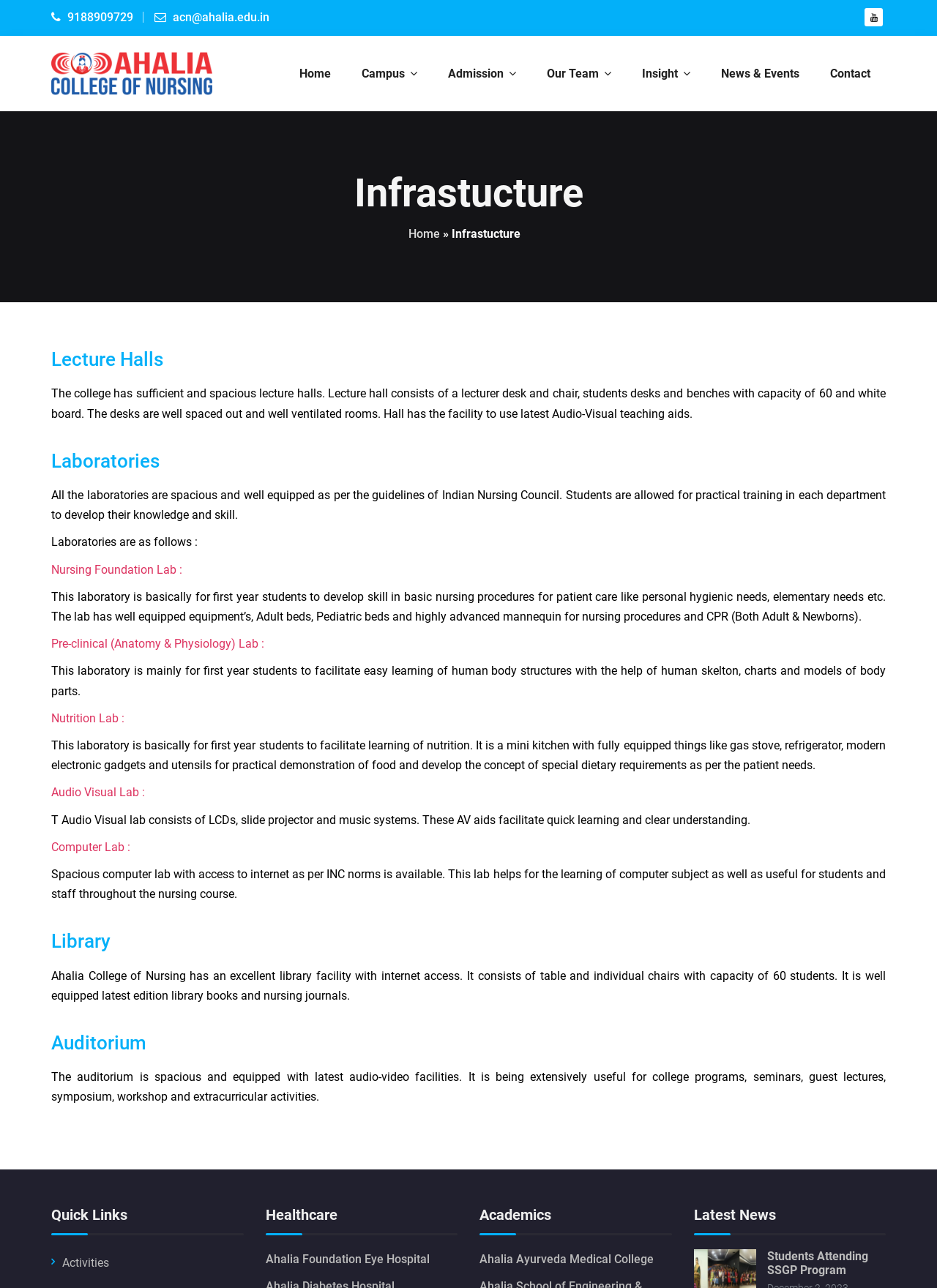Identify the bounding box of the HTML element described as: "Our Team".

[0.567, 0.045, 0.669, 0.069]